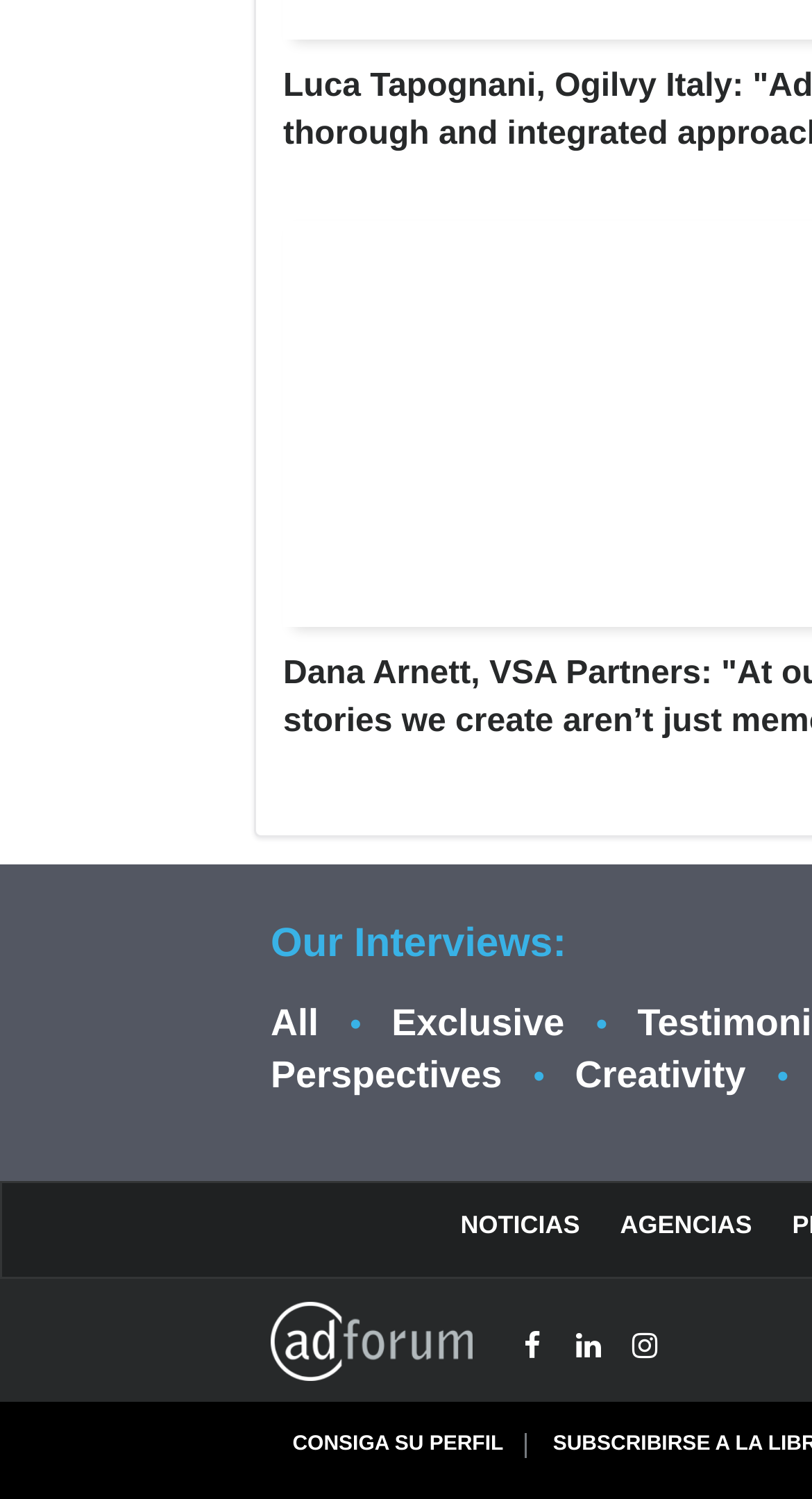Determine the bounding box of the UI component based on this description: "Consiga su Perfil". The bounding box coordinates should be four float values between 0 and 1, i.e., [left, top, right, bottom].

[0.36, 0.956, 0.62, 0.971]